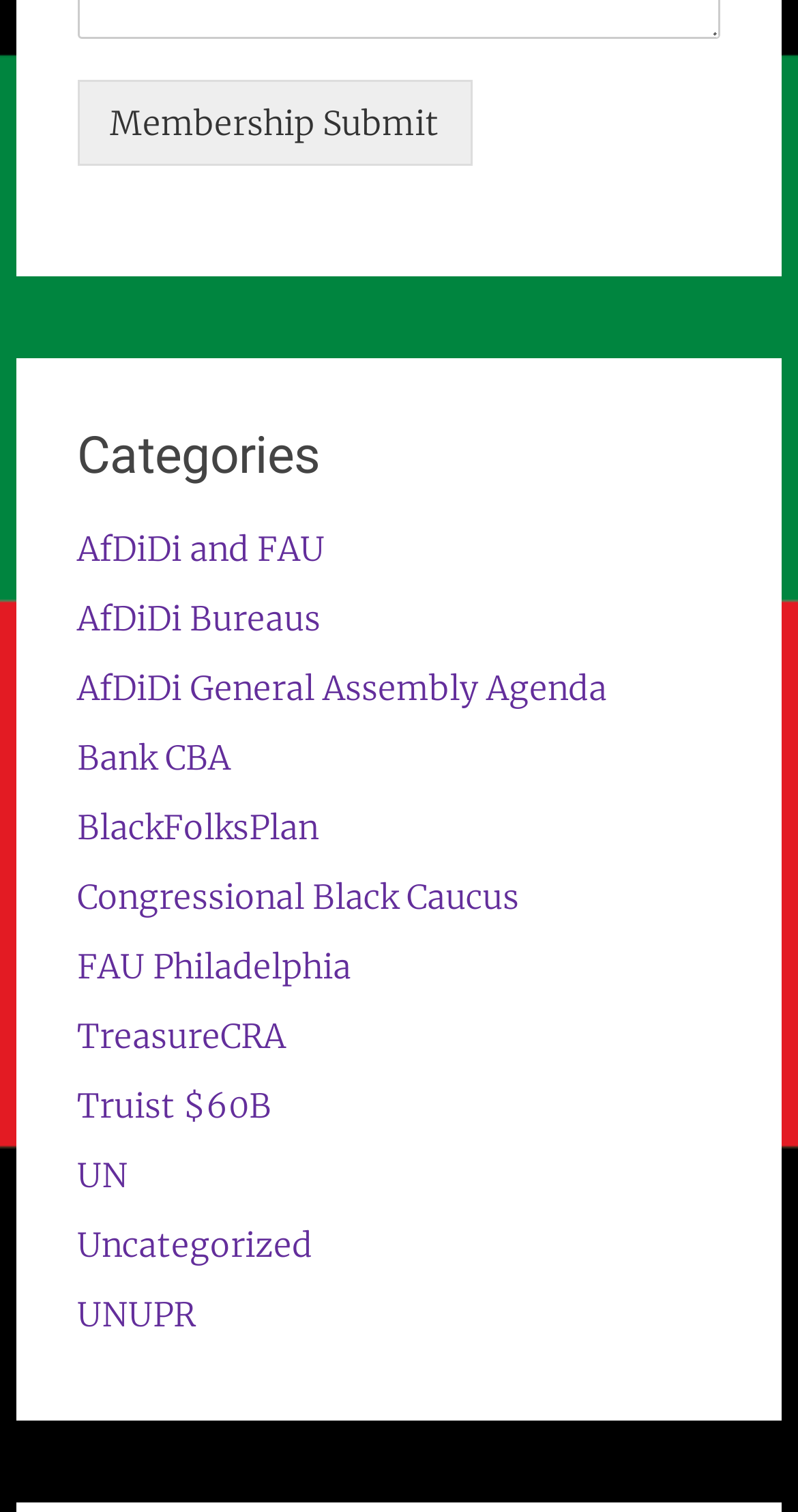Determine the bounding box coordinates of the section to be clicked to follow the instruction: "Learn about UN". The coordinates should be given as four float numbers between 0 and 1, formatted as [left, top, right, bottom].

[0.097, 0.764, 0.161, 0.791]